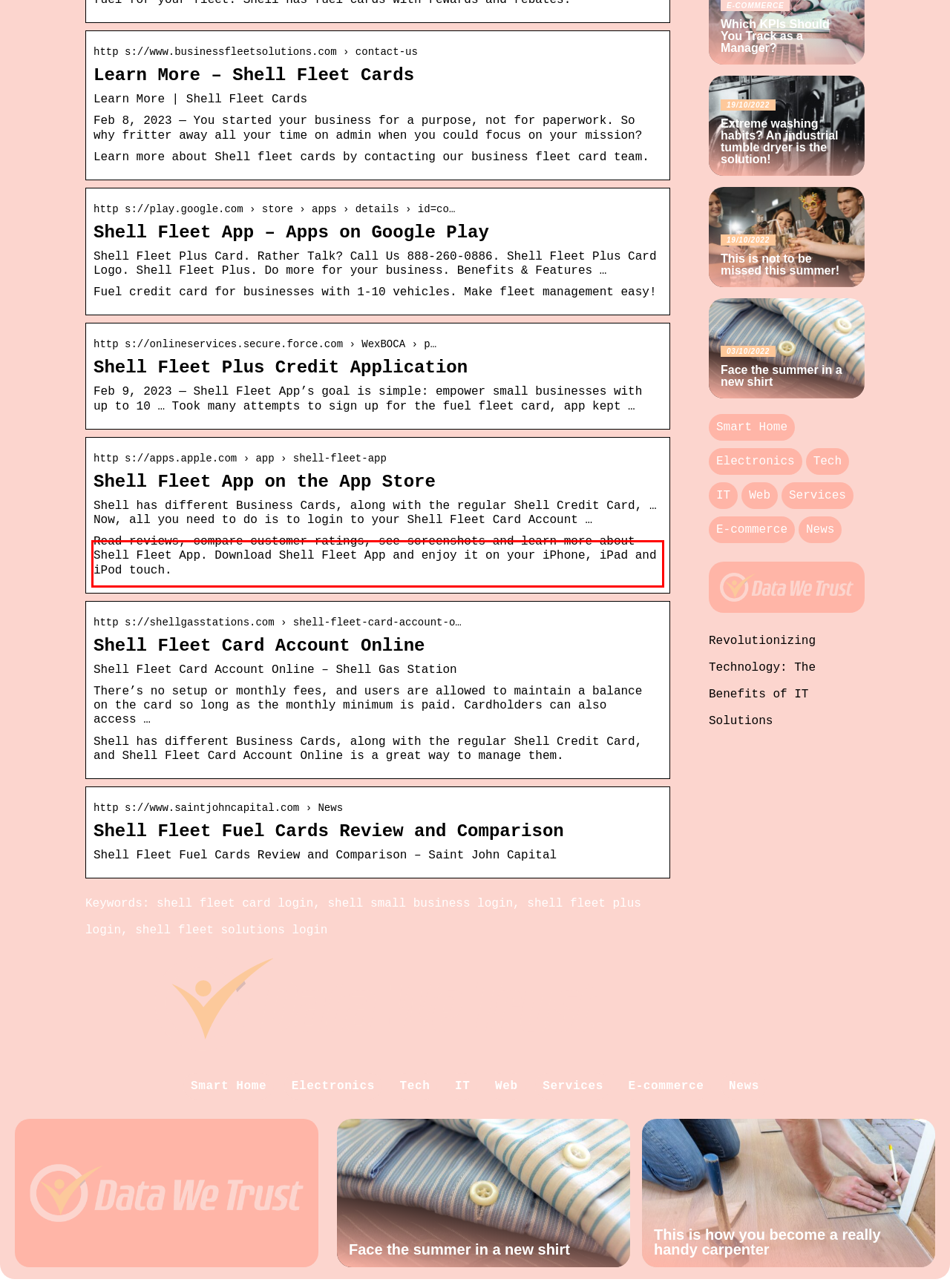Please examine the screenshot of the webpage and read the text present within the red rectangle bounding box.

Read reviews, compare customer ratings, see screenshots and learn more about Shell Fleet App. Download Shell Fleet App and enjoy it on your iPhone, iPad and iPod touch.